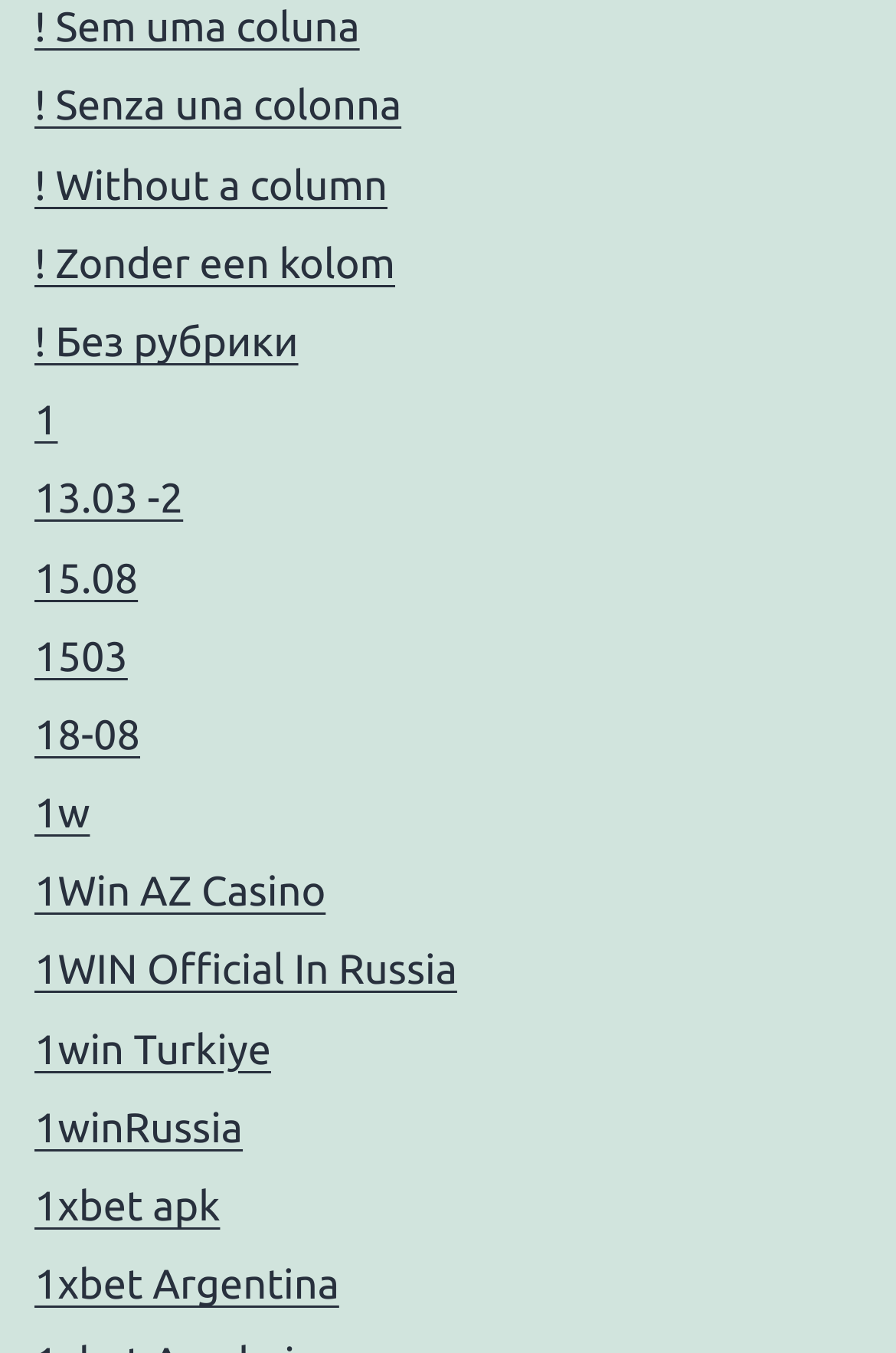Please determine the bounding box coordinates of the area that needs to be clicked to complete this task: 'Visit the page without a column'. The coordinates must be four float numbers between 0 and 1, formatted as [left, top, right, bottom].

[0.038, 0.12, 0.432, 0.154]